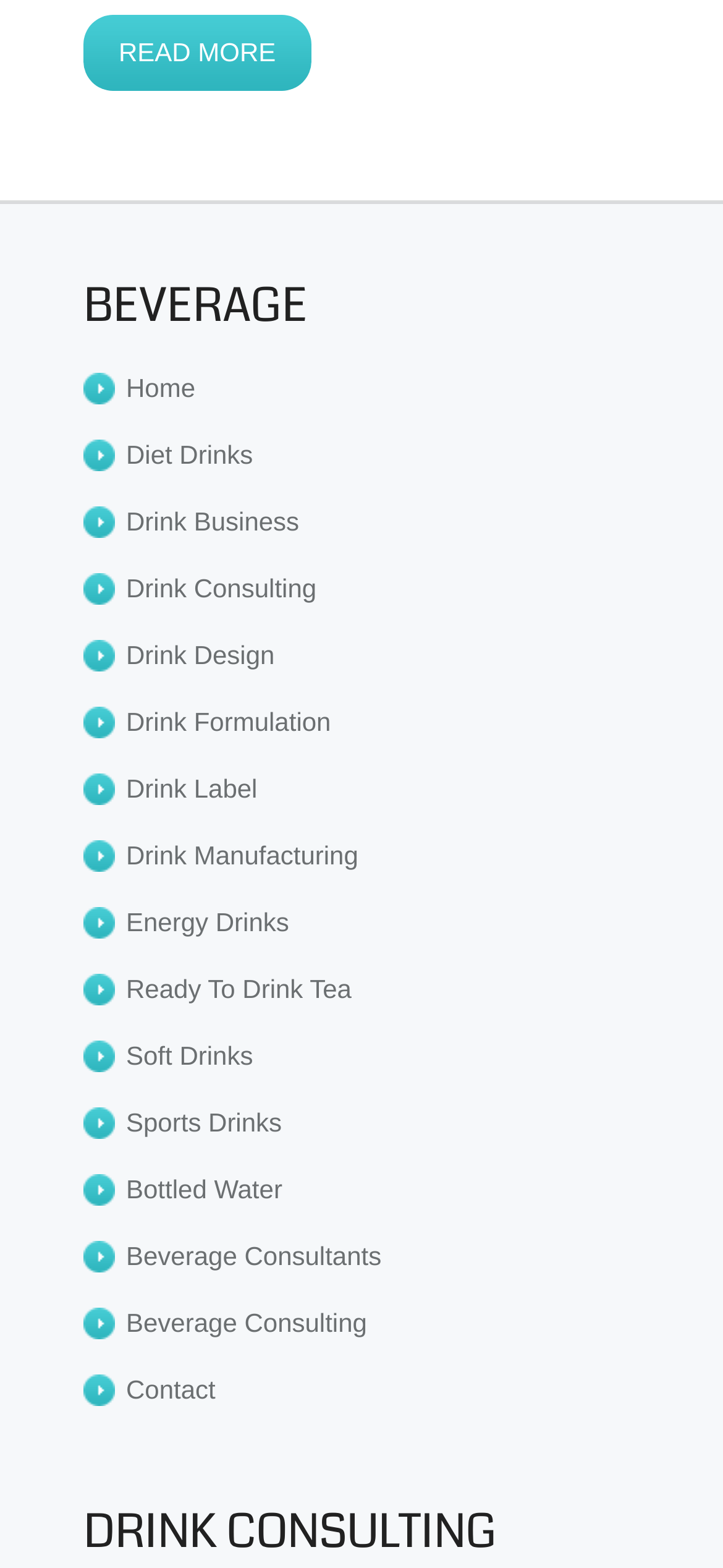Could you find the bounding box coordinates of the clickable area to complete this instruction: "Write a review"?

None